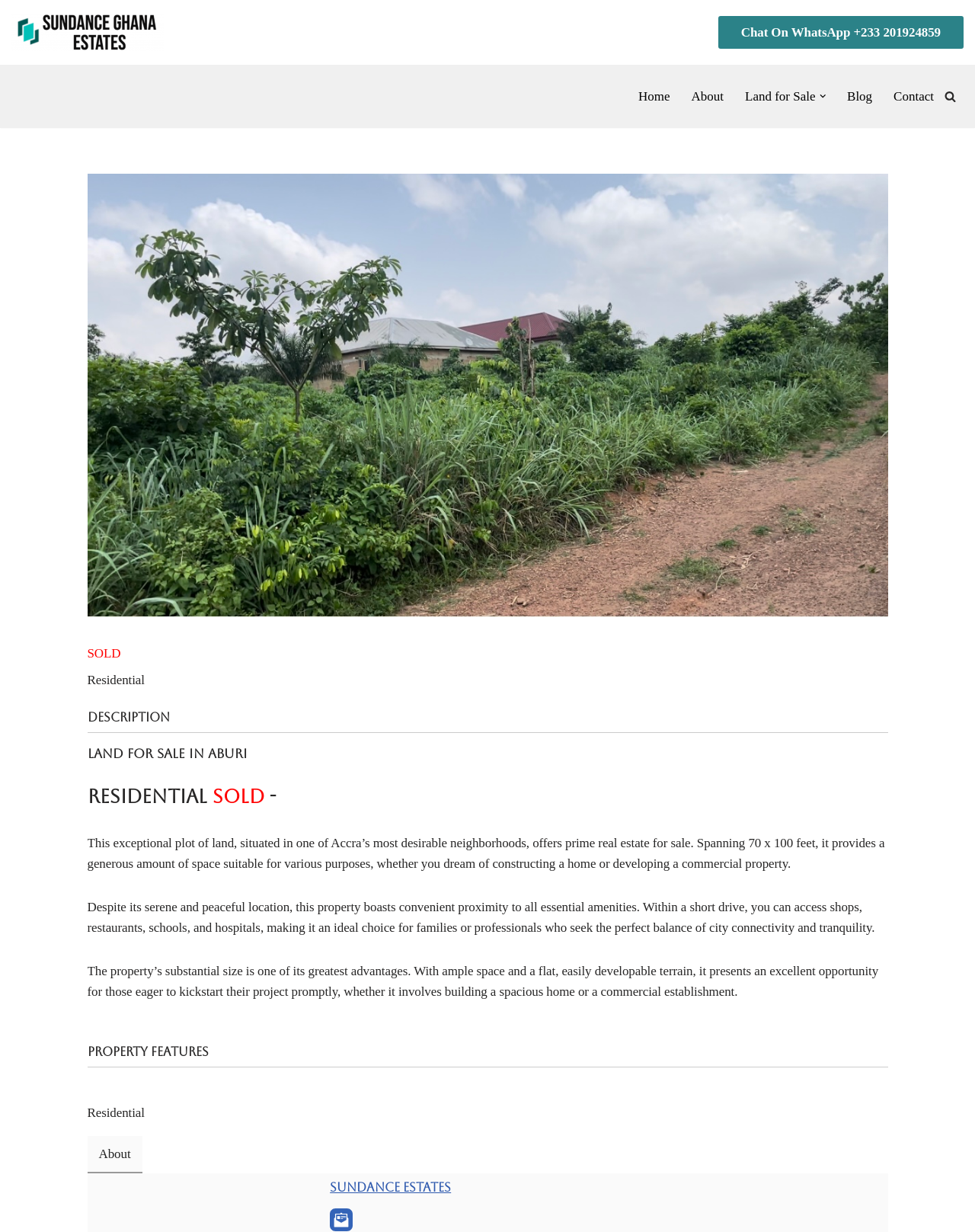Provide the bounding box coordinates of the HTML element this sentence describes: "title="Contact Sundance Estates by Email"". The bounding box coordinates consist of four float numbers between 0 and 1, i.e., [left, top, right, bottom].

[0.338, 0.981, 0.362, 1.0]